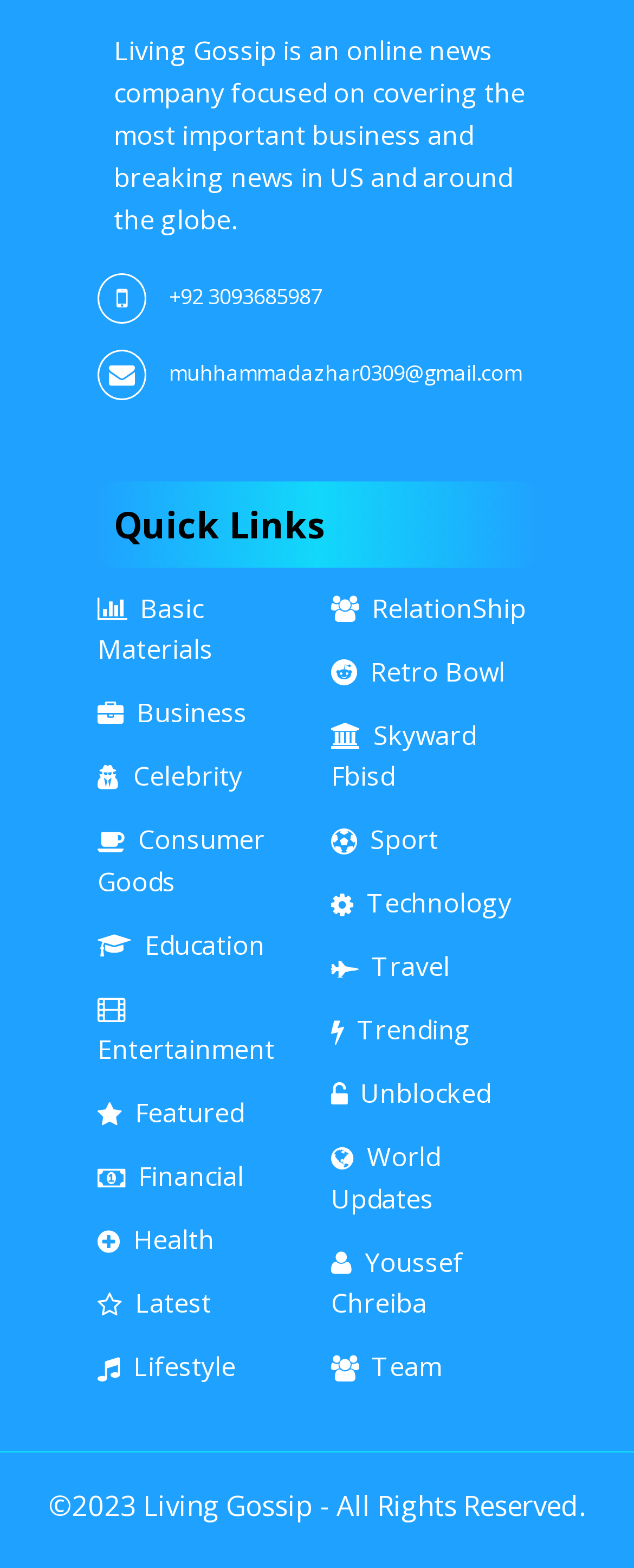Is there a category for Entertainment news?
Please provide a comprehensive answer based on the information in the image.

The presence of a category for Entertainment news can be determined by looking at the link elements under the heading 'Quick Links'. One of the link elements, with ID 516, contains the text ' Entertainment', indicating that there is a category for Entertainment news.